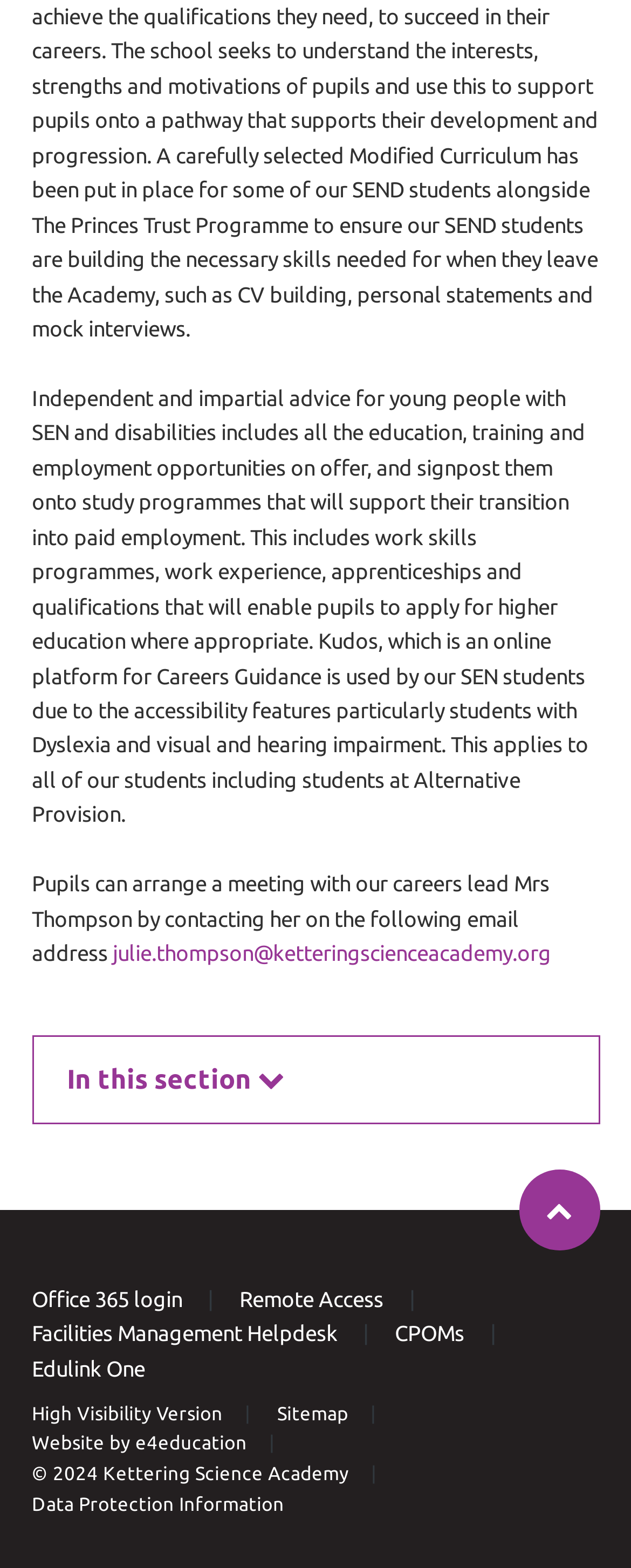Find the bounding box coordinates of the UI element according to this description: "CPOMs".

[0.626, 0.843, 0.736, 0.858]